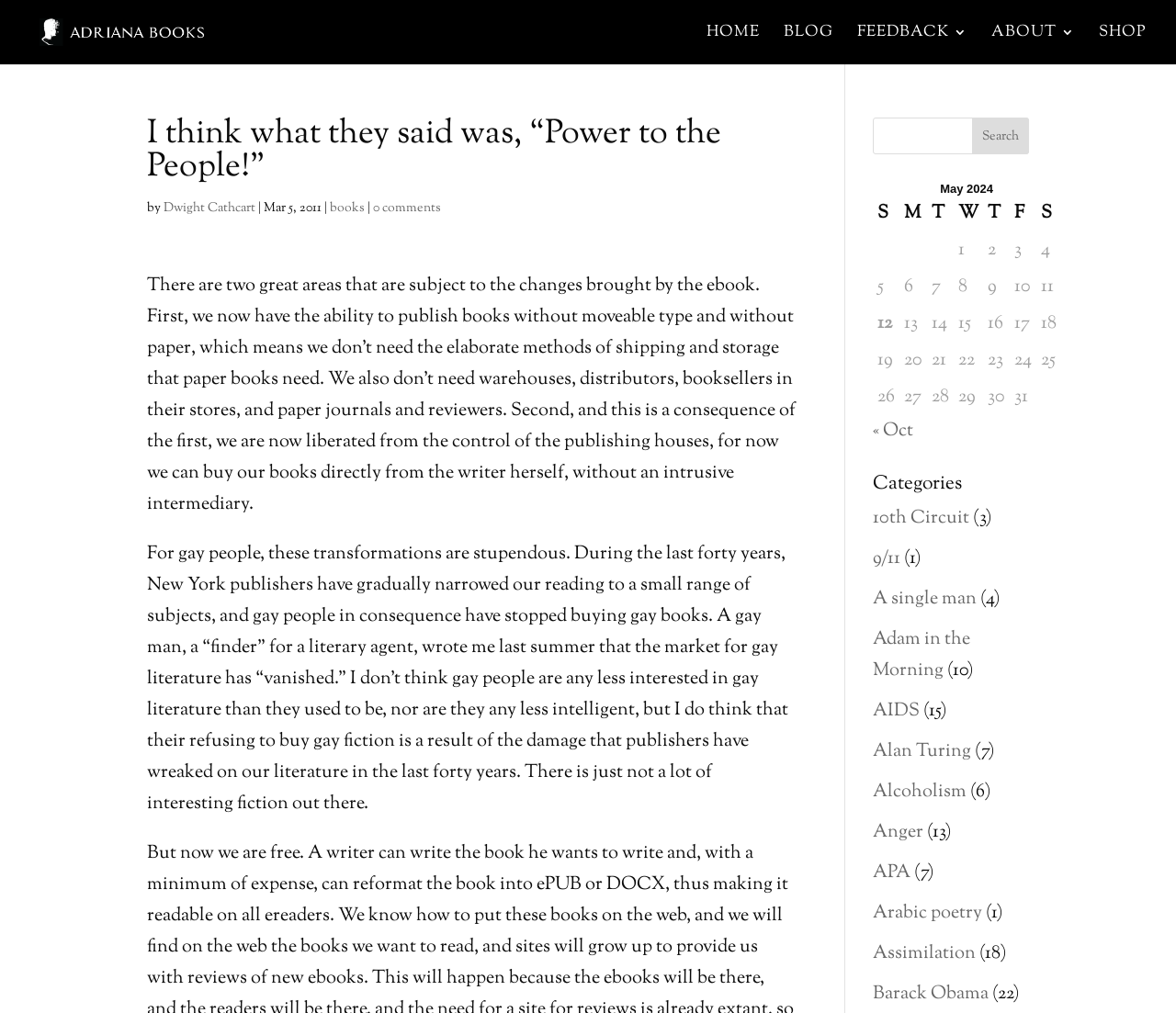Locate the bounding box coordinates of the area that needs to be clicked to fulfill the following instruction: "Read the post about ebooks". The coordinates should be in the format of four float numbers between 0 and 1, namely [left, top, right, bottom].

[0.125, 0.269, 0.677, 0.511]